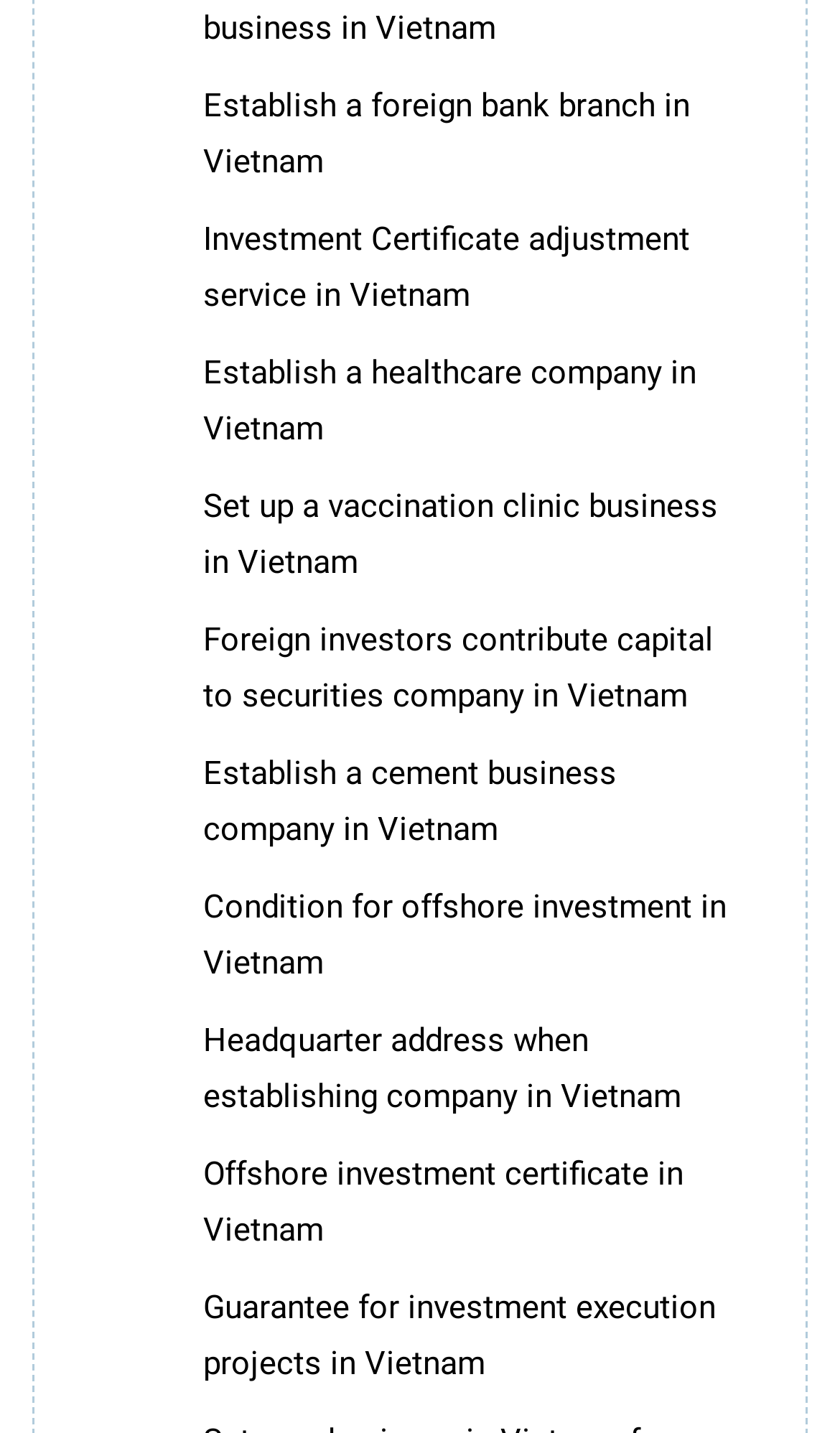Could you provide the bounding box coordinates for the portion of the screen to click to complete this instruction: "Learn more about Pressbooks"?

None